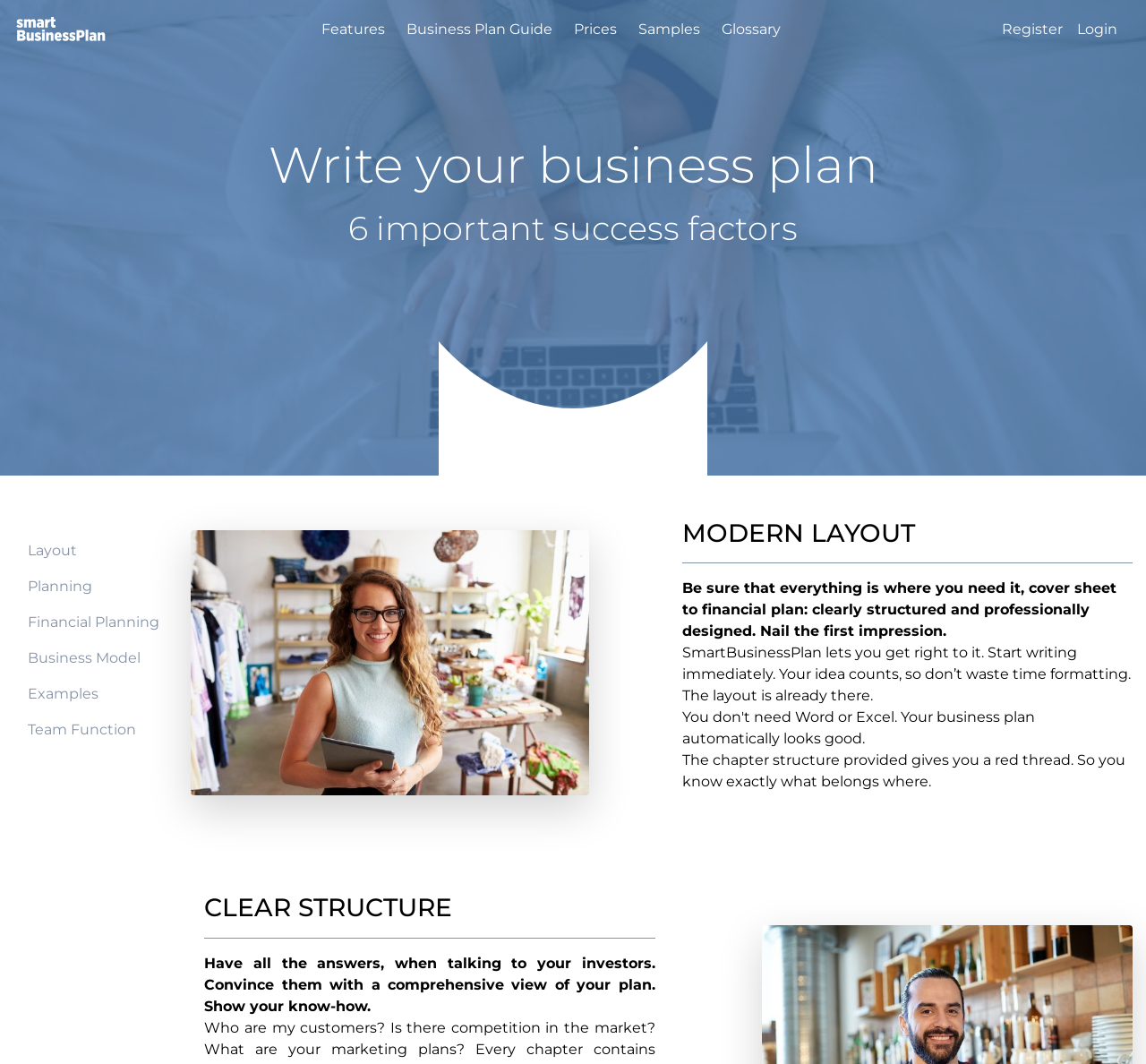Extract the main title from the webpage.

Write your business plan